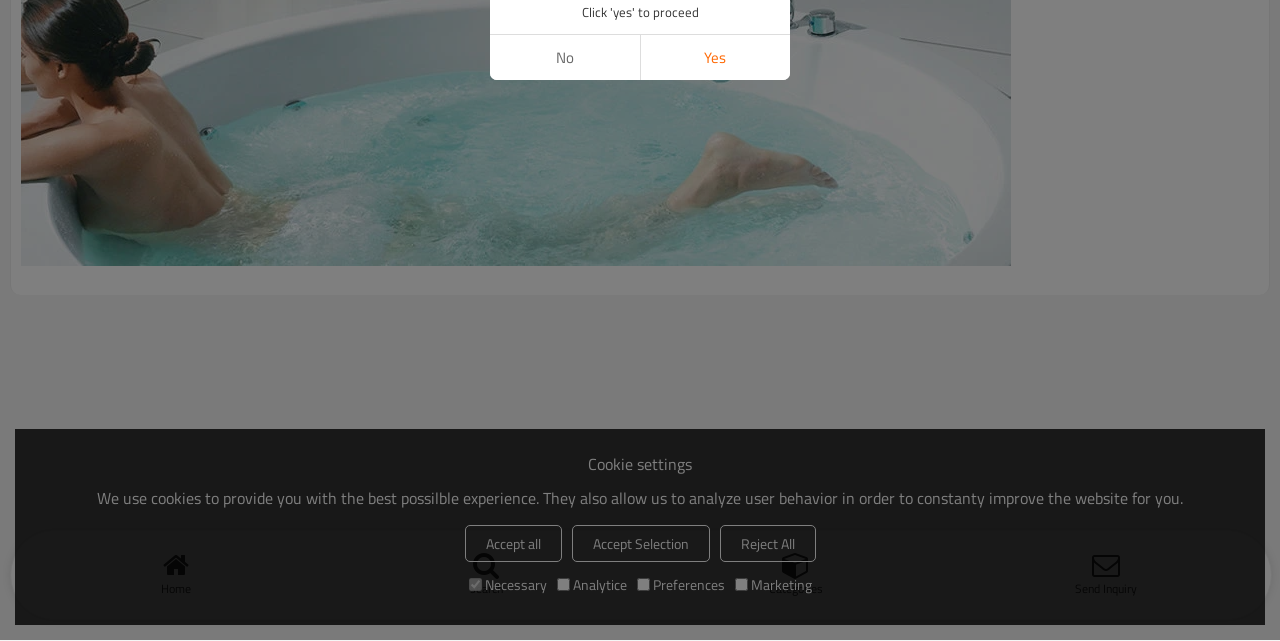Based on the provided description, "CSSIgniter Coupon Code", find the bounding box of the corresponding UI element in the screenshot.

None